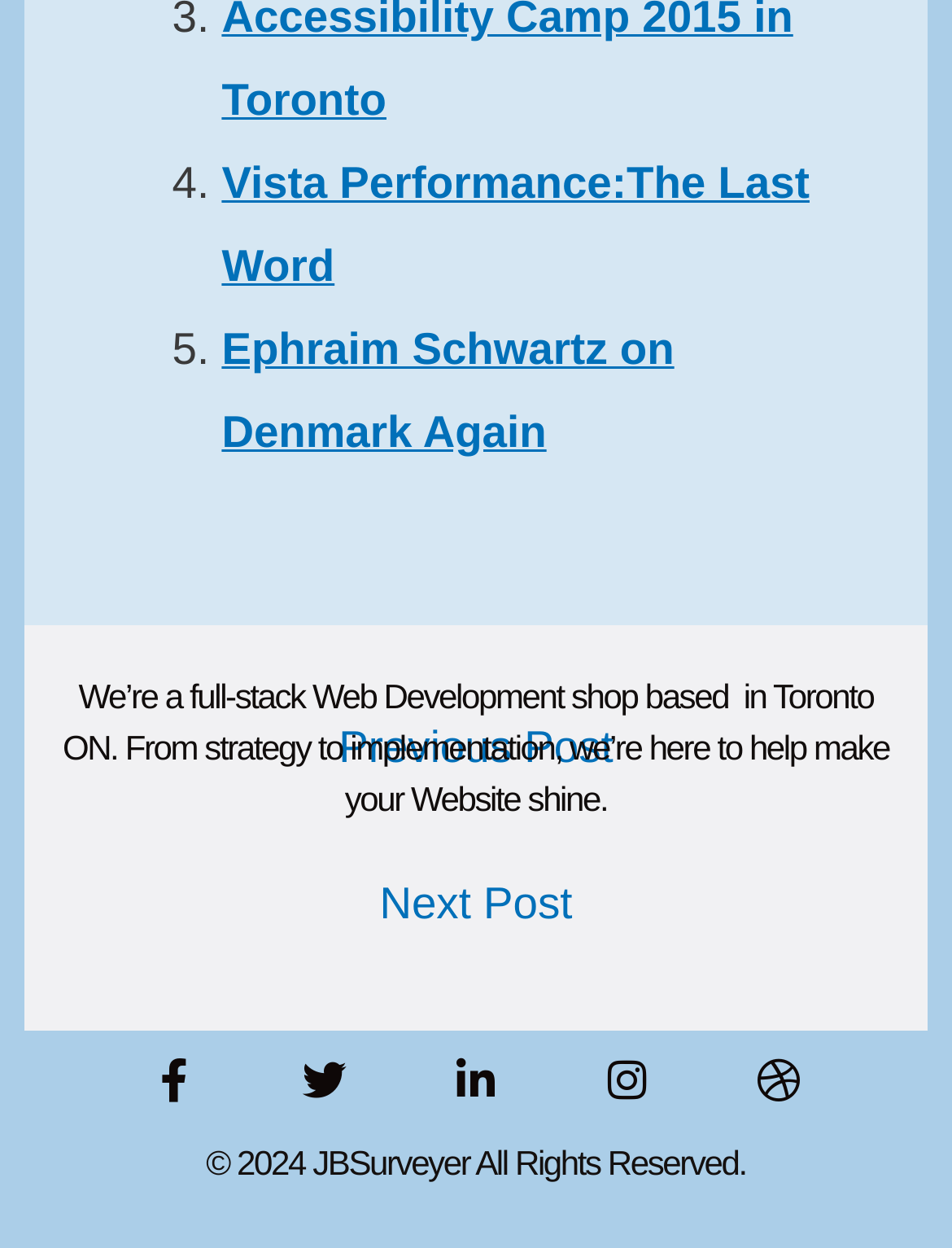Pinpoint the bounding box coordinates of the element you need to click to execute the following instruction: "Click on 'Vista Performance: The Last Word'". The bounding box should be represented by four float numbers between 0 and 1, in the format [left, top, right, bottom].

[0.233, 0.125, 0.85, 0.233]